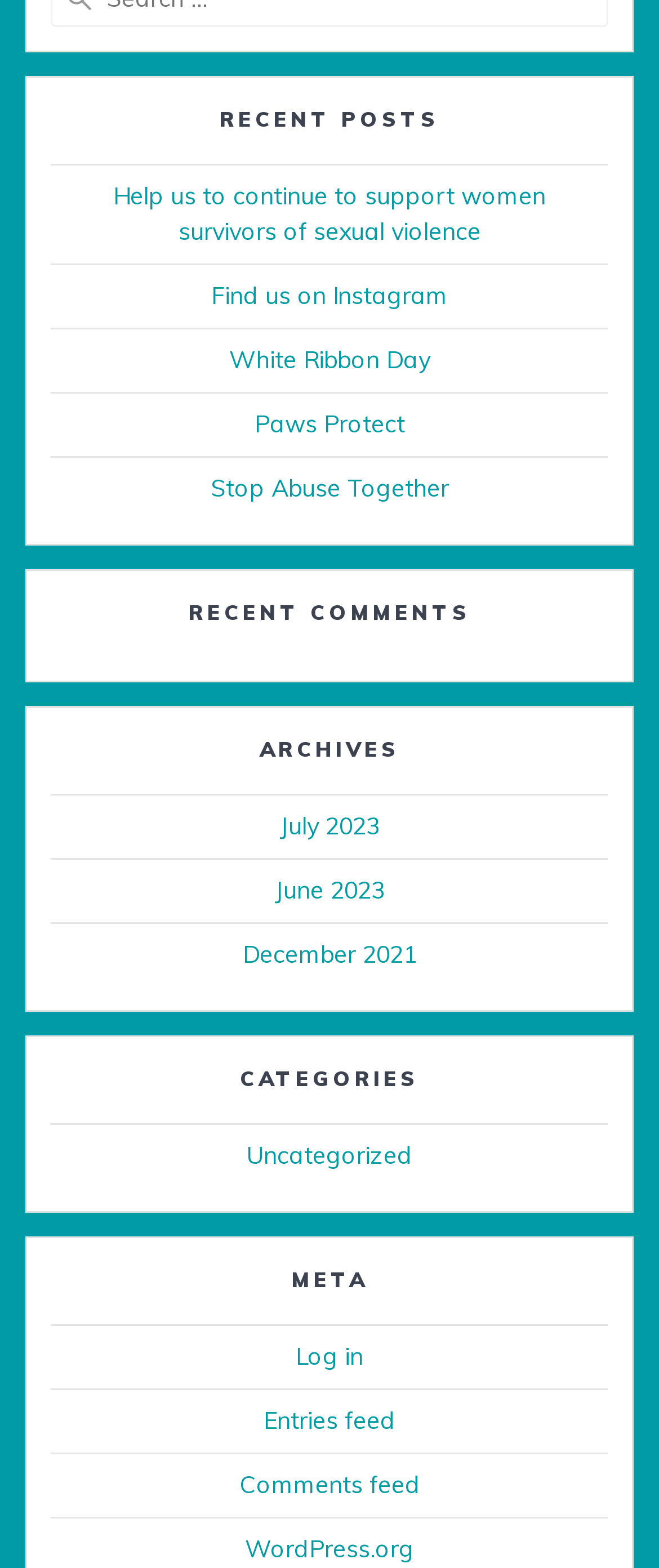Identify the bounding box of the UI element described as follows: "Uncategorized". Provide the coordinates as four float numbers in the range of 0 to 1 [left, top, right, bottom].

[0.374, 0.728, 0.626, 0.747]